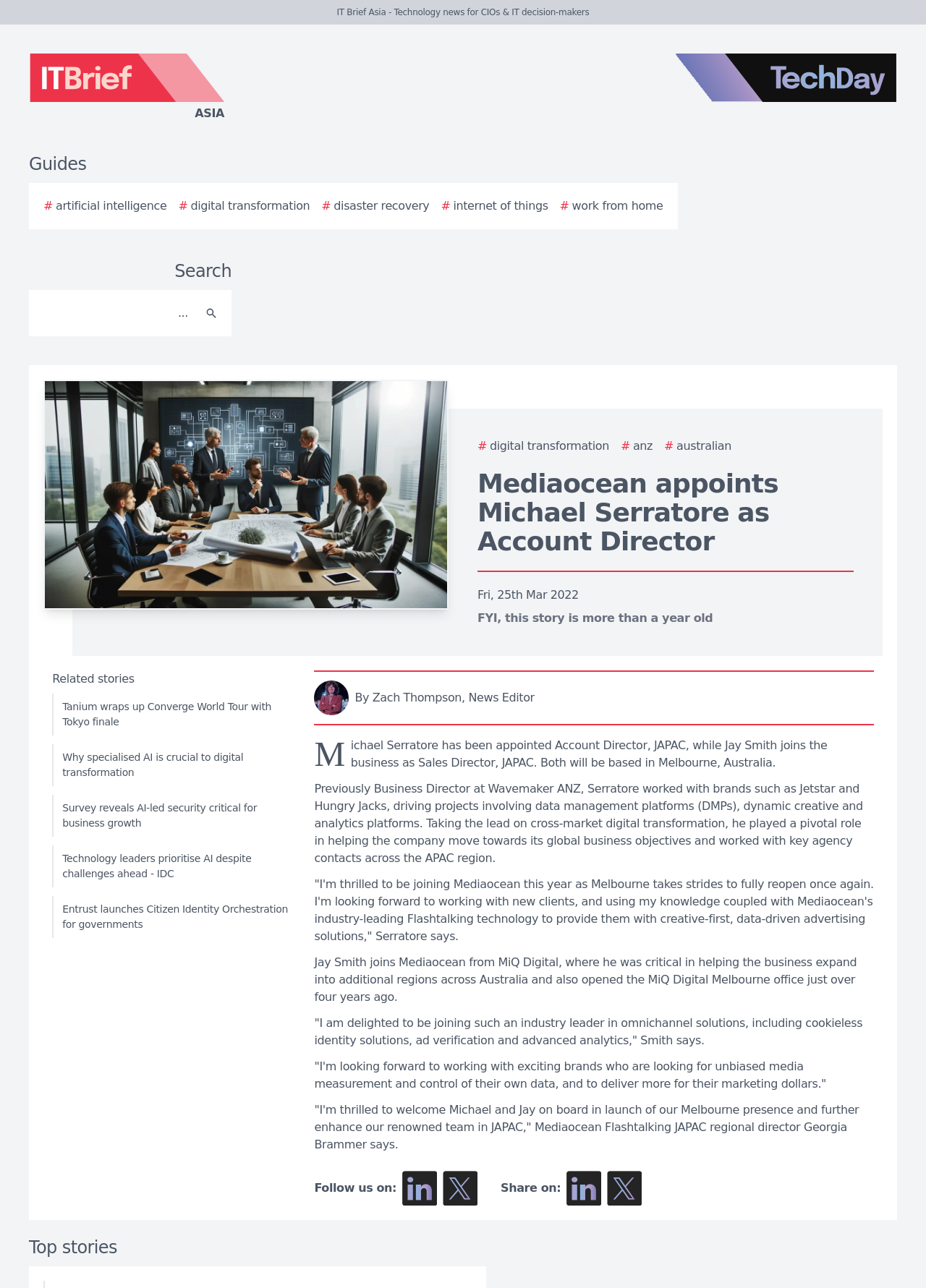Determine the bounding box coordinates for the region that must be clicked to execute the following instruction: "Search for something".

[0.038, 0.23, 0.212, 0.257]